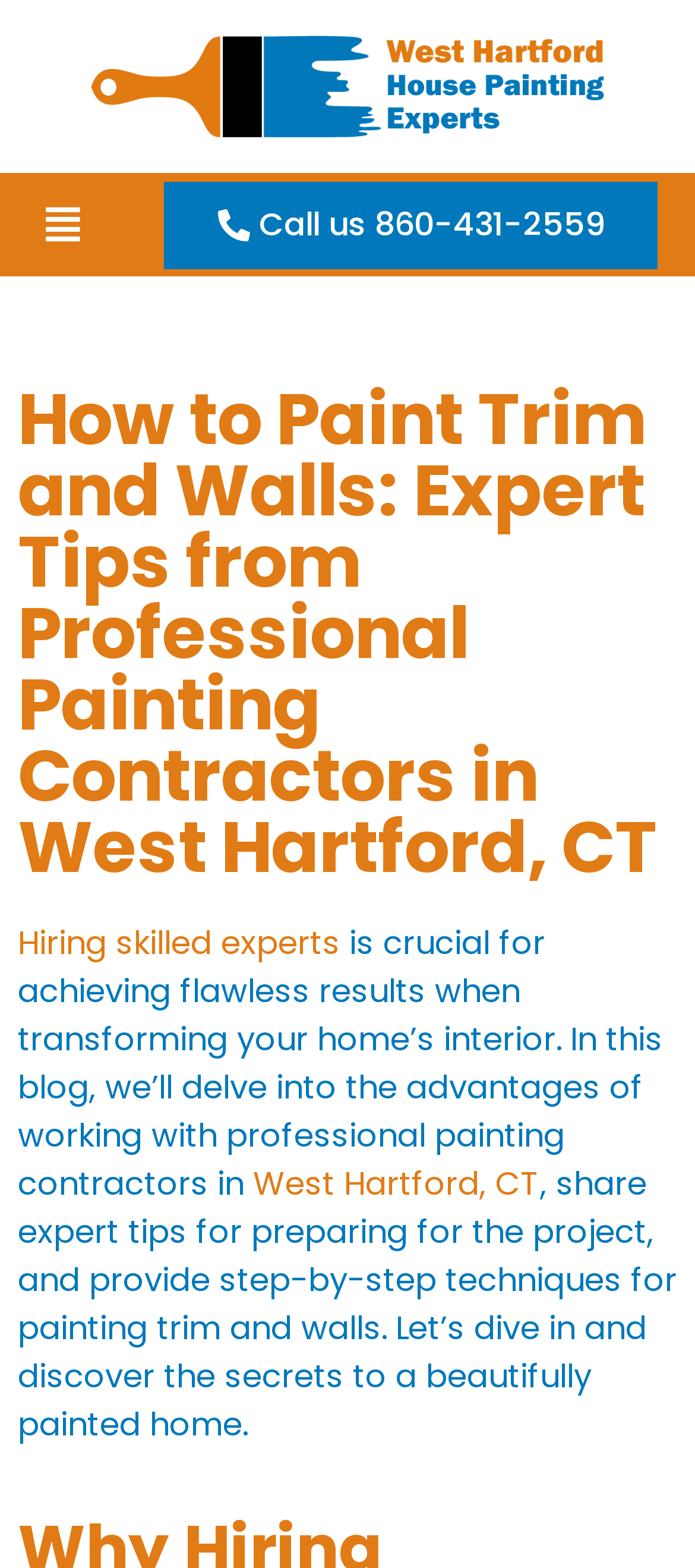Elaborate on the information and visuals displayed on the webpage.

The webpage is about expert tips for painting trim and walls from professional painting contractors in West Hartford, CT. At the top left of the page, there is a link and a button labeled "Menu" with an arrow icon. To the right of these elements, there is a link with a phone number, "Call us 860-431-2559". 

Below these top elements, there is a main heading that spans almost the entire width of the page, titled "How to Paint Trim and Walls: Expert Tips from Professional Painting Contractors in West Hartford, CT". 

Underneath the main heading, there is a link "Hiring skilled experts" on the left side, followed by a paragraph of text that explains the importance of working with professional painting contractors to achieve flawless results when transforming a home's interior. 

To the right of the link "Hiring skilled experts", there is another link "West Hartford, CT". Below these elements, there is a continuation of the text, which shares expert tips for preparing for the project and provides step-by-step techniques for painting trim and walls.